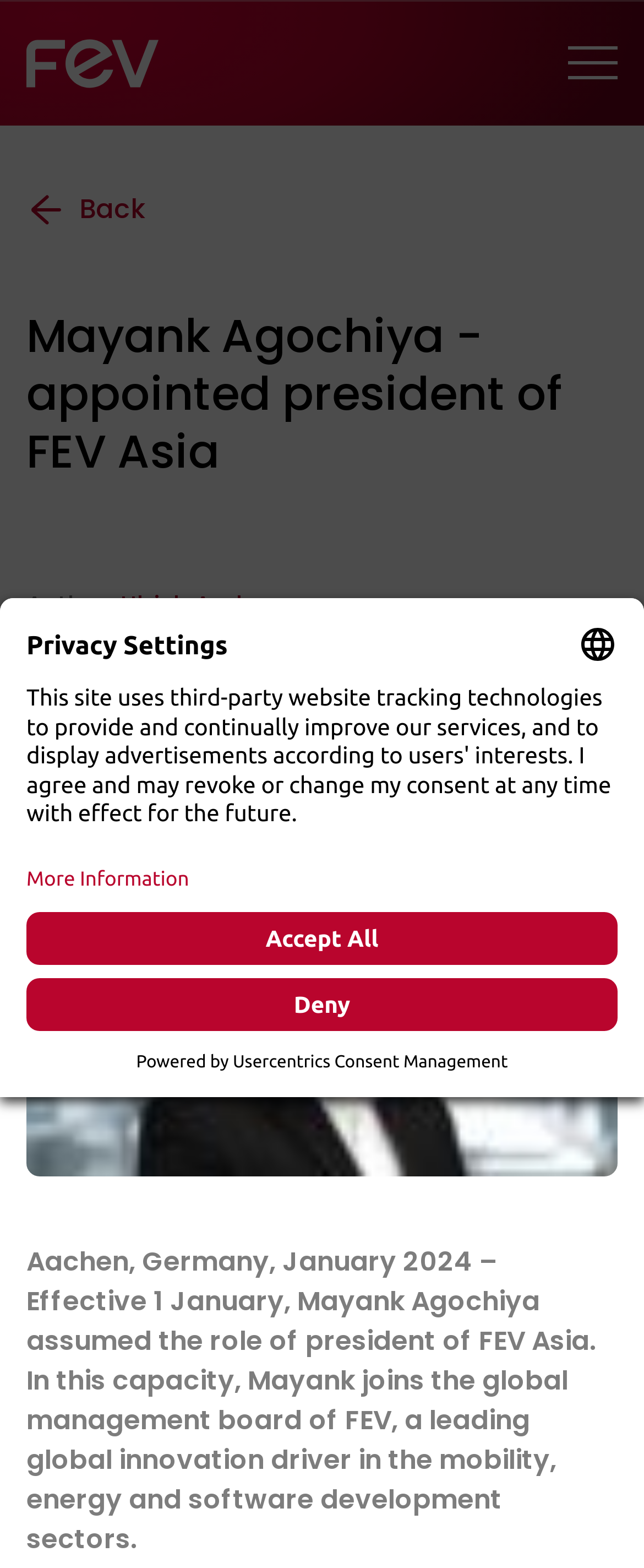What is the language selection option for?
Based on the visual content, answer with a single word or a brief phrase.

Privacy Settings